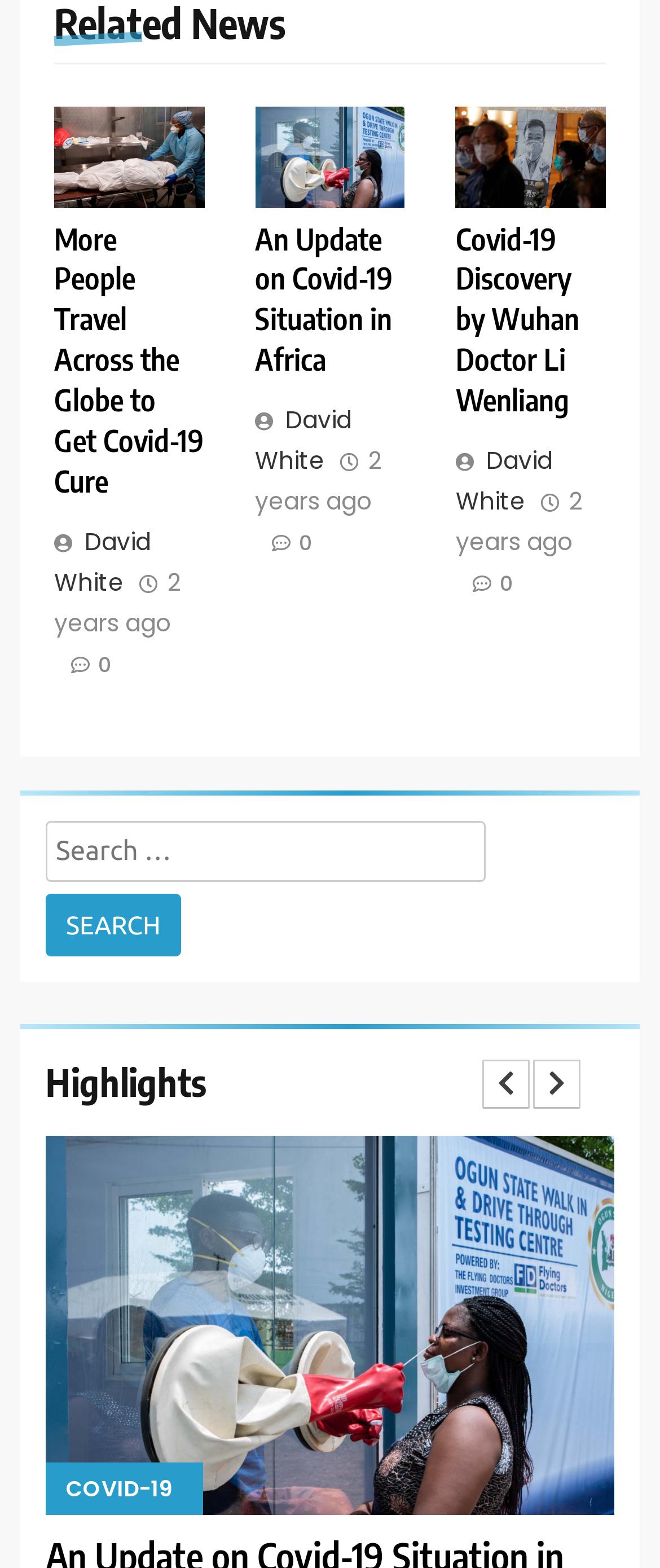Locate the bounding box coordinates of the region to be clicked to comply with the following instruction: "read the article". The coordinates must be four float numbers between 0 and 1, in the form [left, top, right, bottom].

None